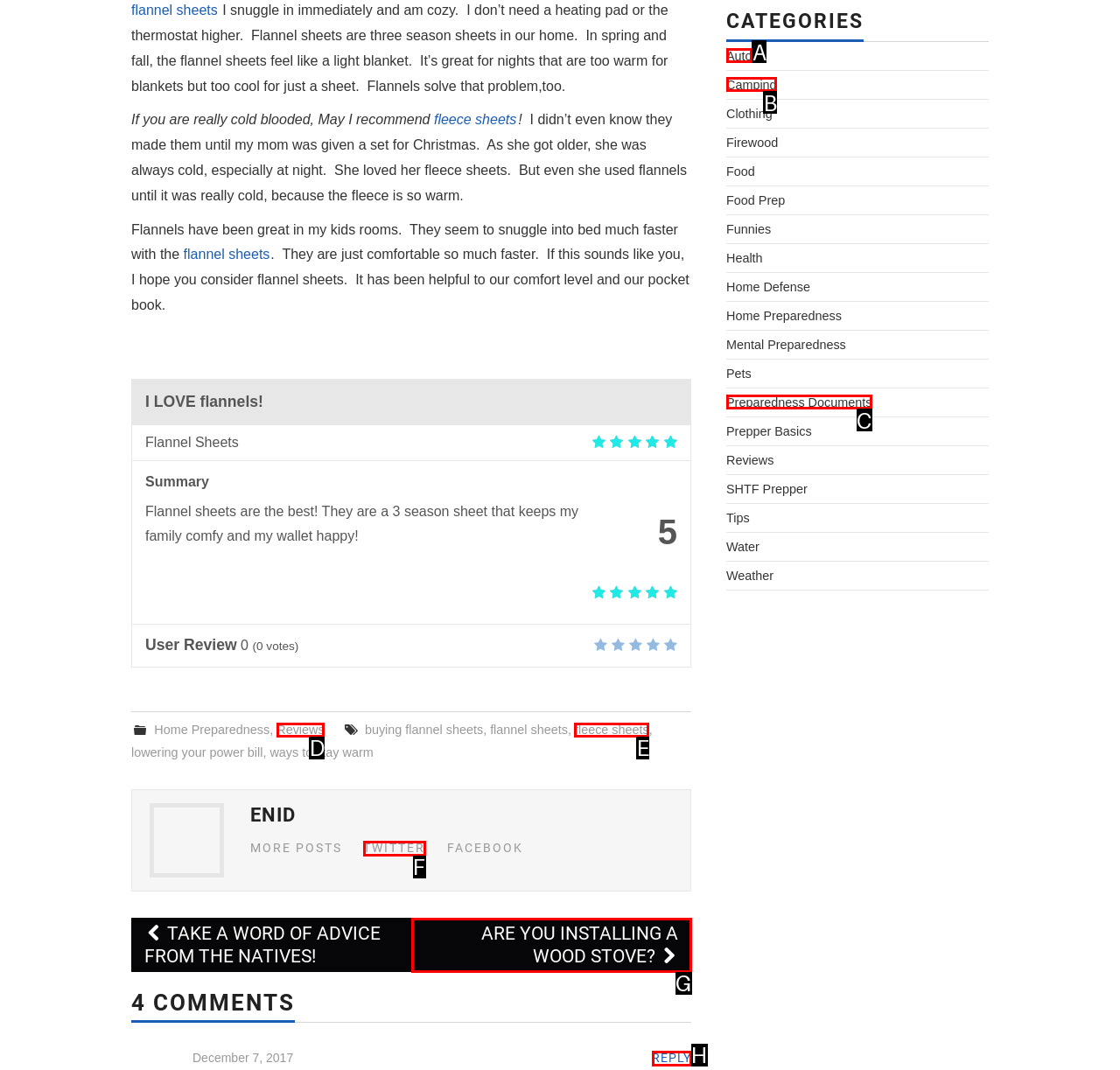Identify the HTML element that best matches the description: CONSISTENTLY exceeding expectations 30 YEARS. Provide your answer by selecting the corresponding letter from the given options.

None